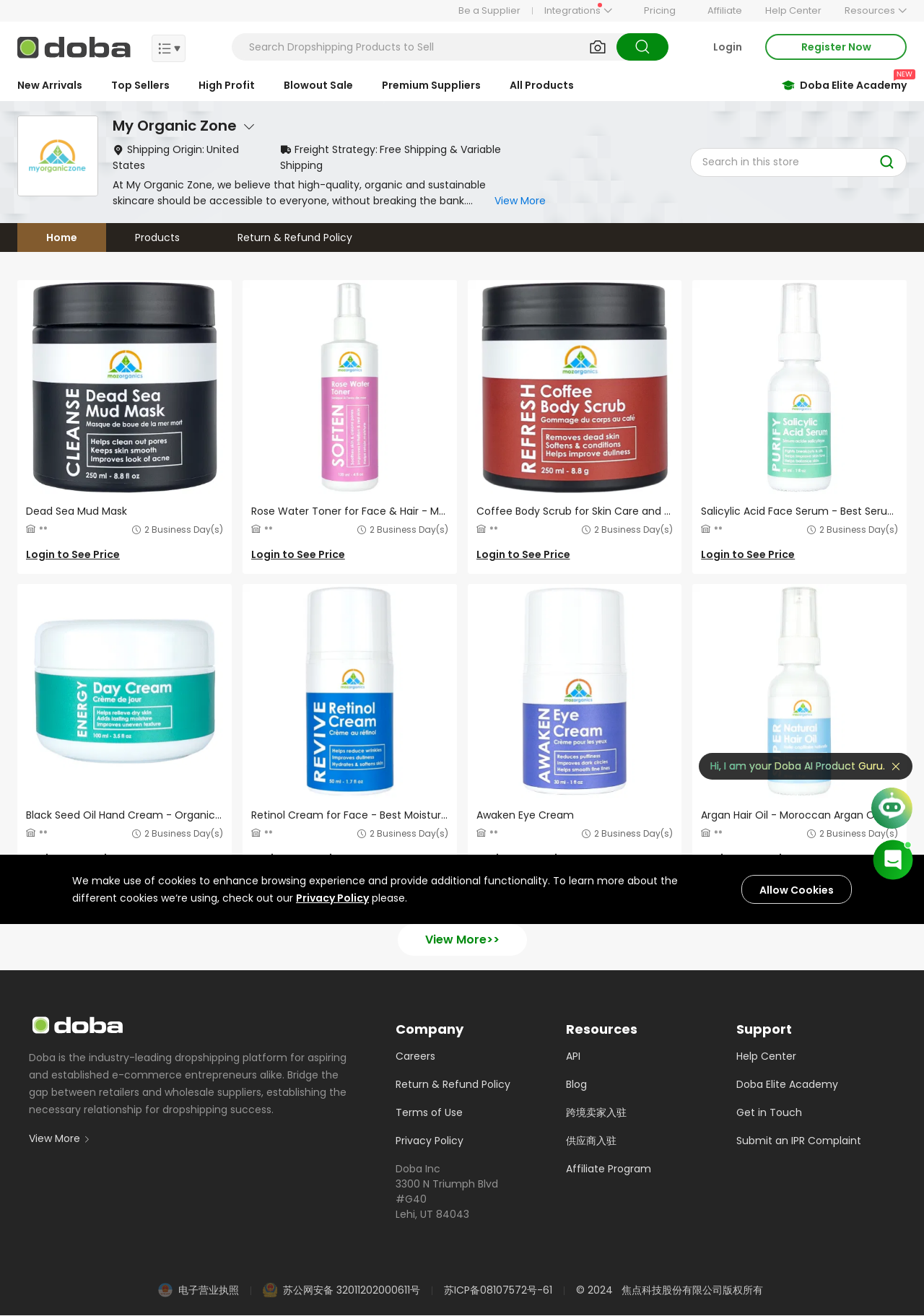Determine the bounding box coordinates of the target area to click to execute the following instruction: "Go to last slide."

None